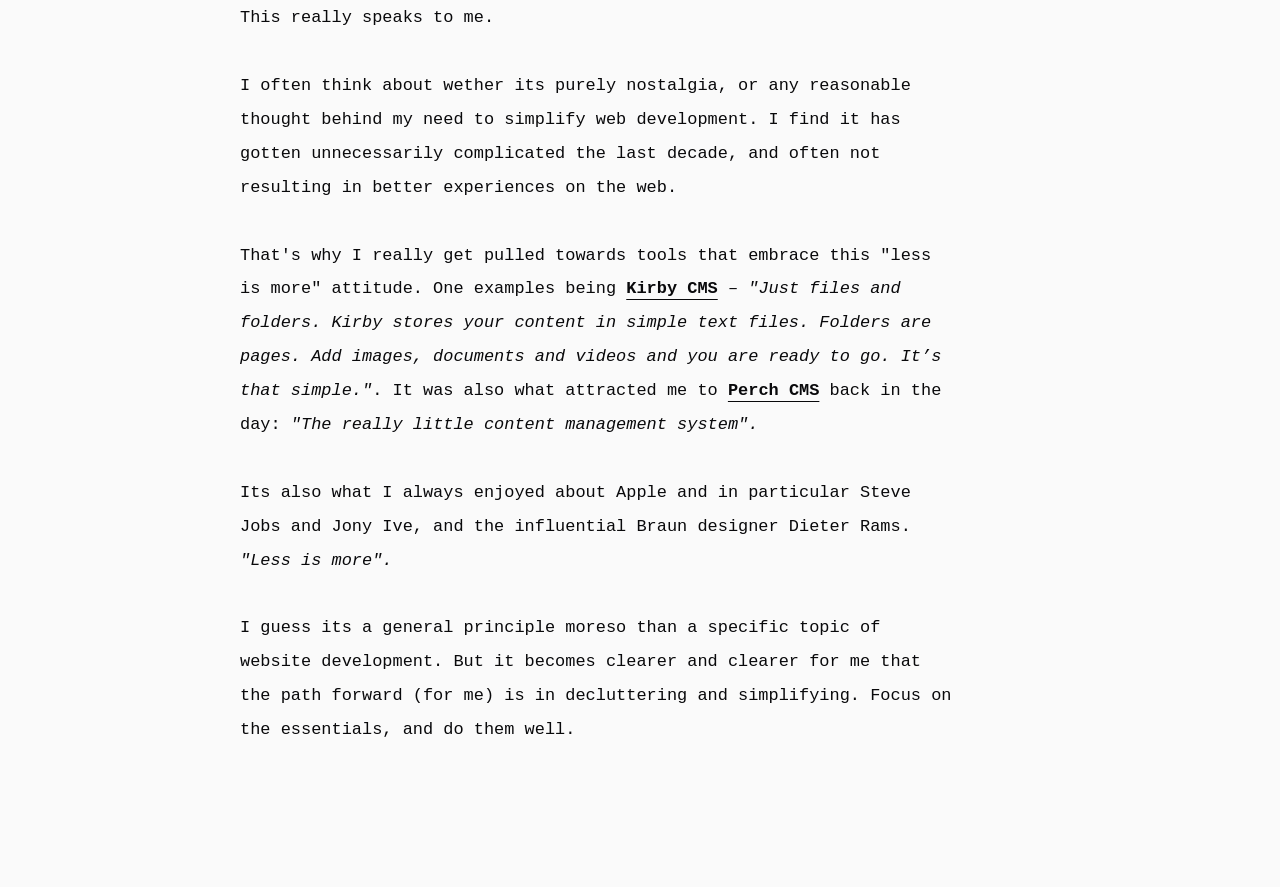Determine the bounding box coordinates for the UI element matching this description: "Perch CMS".

[0.569, 0.43, 0.64, 0.451]